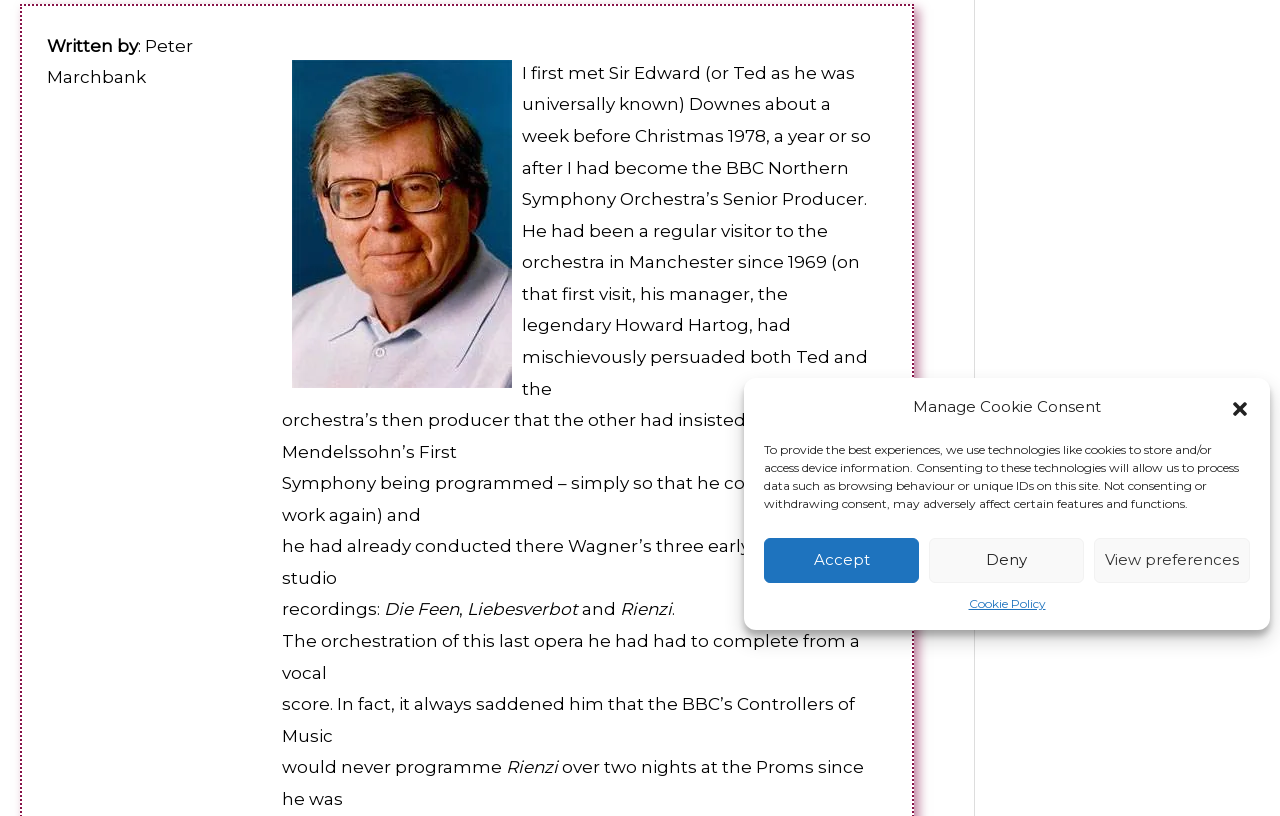From the given element description: "View preferences", find the bounding box for the UI element. Provide the coordinates as four float numbers between 0 and 1, in the order [left, top, right, bottom].

[0.855, 0.659, 0.977, 0.714]